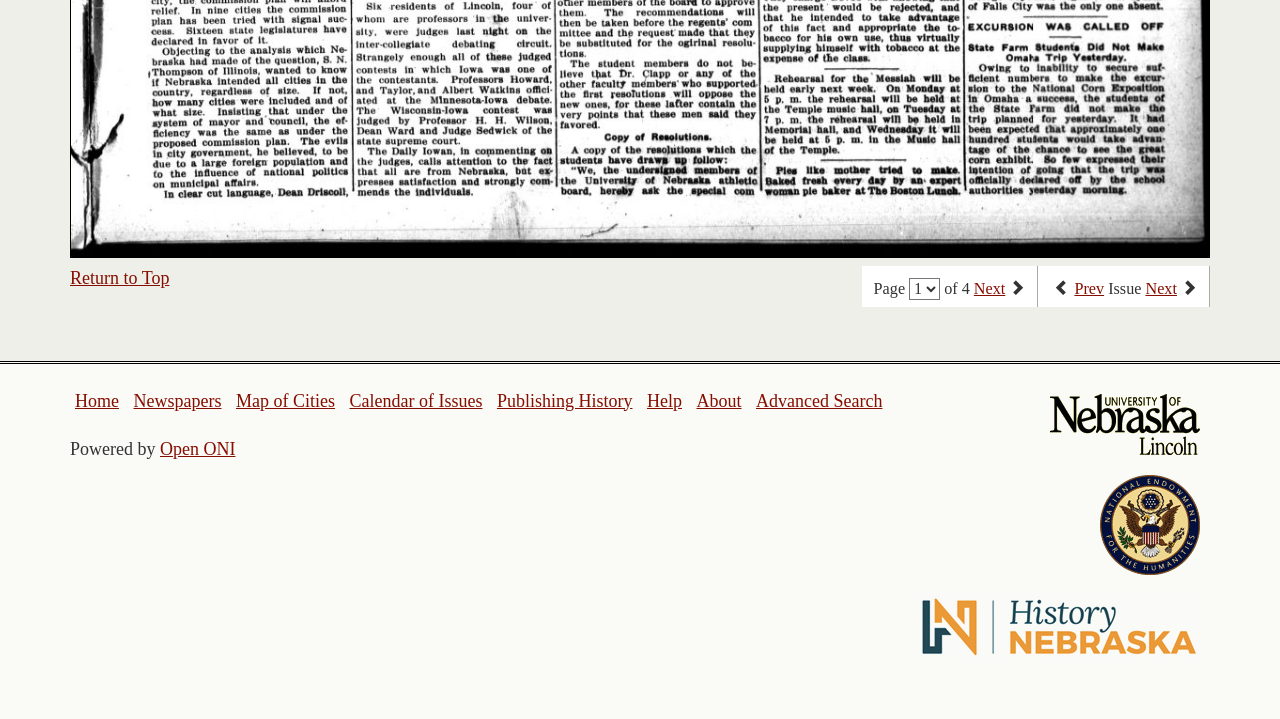Please pinpoint the bounding box coordinates for the region I should click to adhere to this instruction: "View the previous issue".

[0.839, 0.389, 0.863, 0.414]